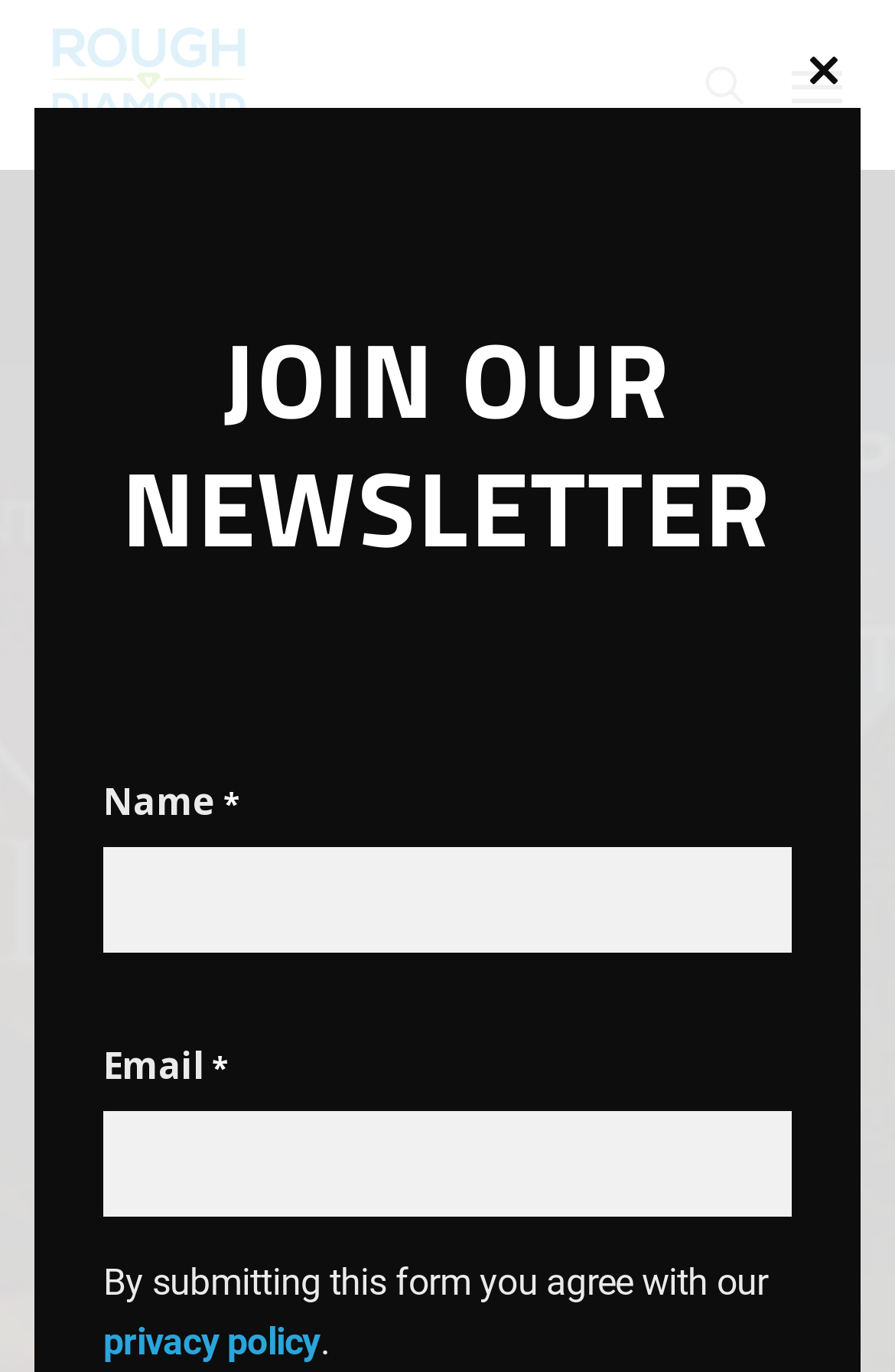What is the purpose of the form?
Please provide an in-depth and detailed response to the question.

The form on the webpage has fields for name and email, and a submit button. The text above the form says 'JOIN OUR NEWSLETTER', indicating that the purpose of the form is to allow users to join the newsletter.